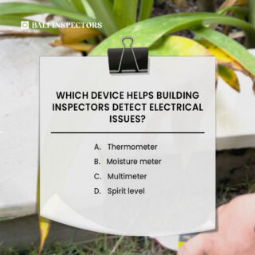Create a detailed narrative for the image.

The image features a playful and engaging quiz prompt from Bali Inspectors, encouraging viewers to identify the correct device used by building inspectors for detecting electrical issues. Displayed on a pinned paper sheet, the question reads: "Which device helps building inspectors detect electrical issues?" Below the question are four answer options: A. Thermometer, B. Moisture meter, C. Multimeter, and D. Spirit level. The background shows lush green plants, adding a natural and inviting touch to the quiz, appealing to an audience curious about home inspection tools and practices. This interactive format is designed to engage followers and foster knowledge sharing in a friendly manner.